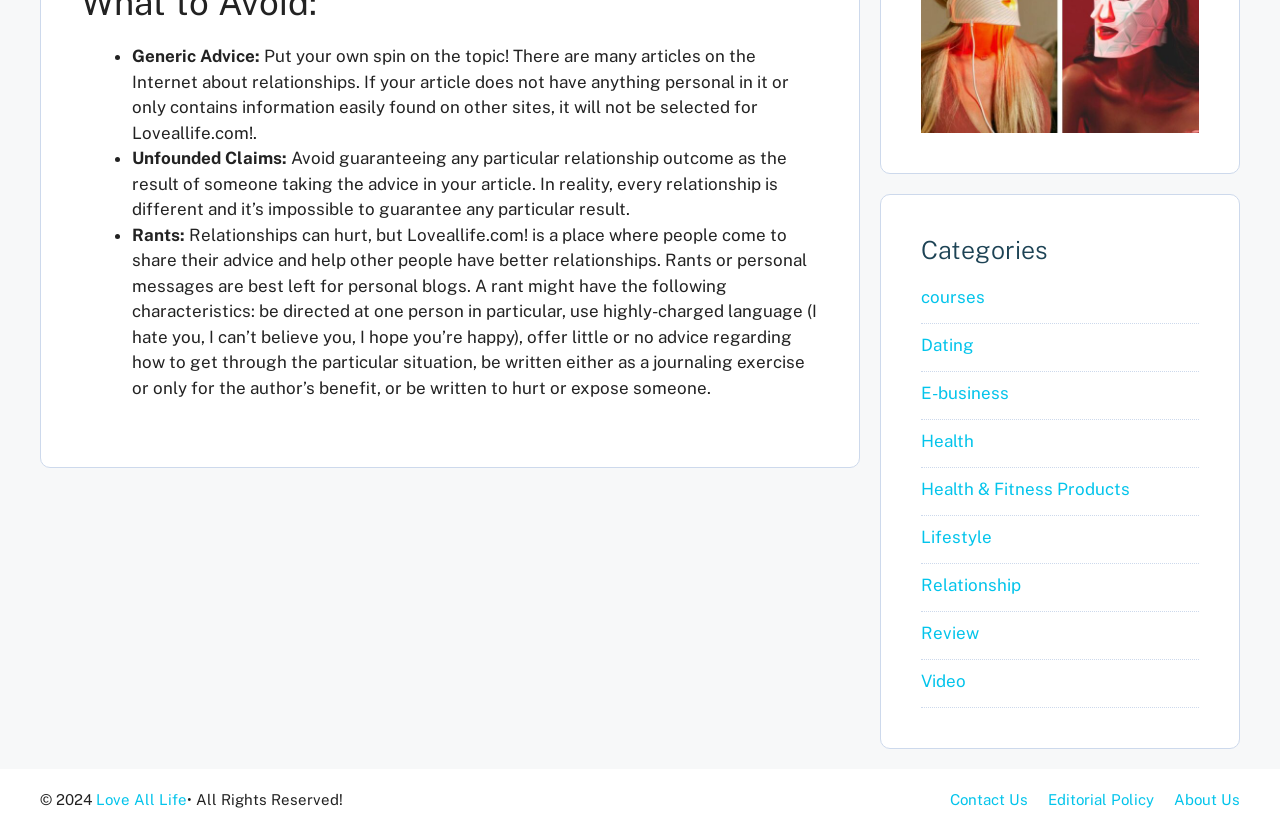Identify the bounding box coordinates of the part that should be clicked to carry out this instruction: "Click on the 'Contact Us' link".

[0.742, 0.951, 0.803, 0.972]